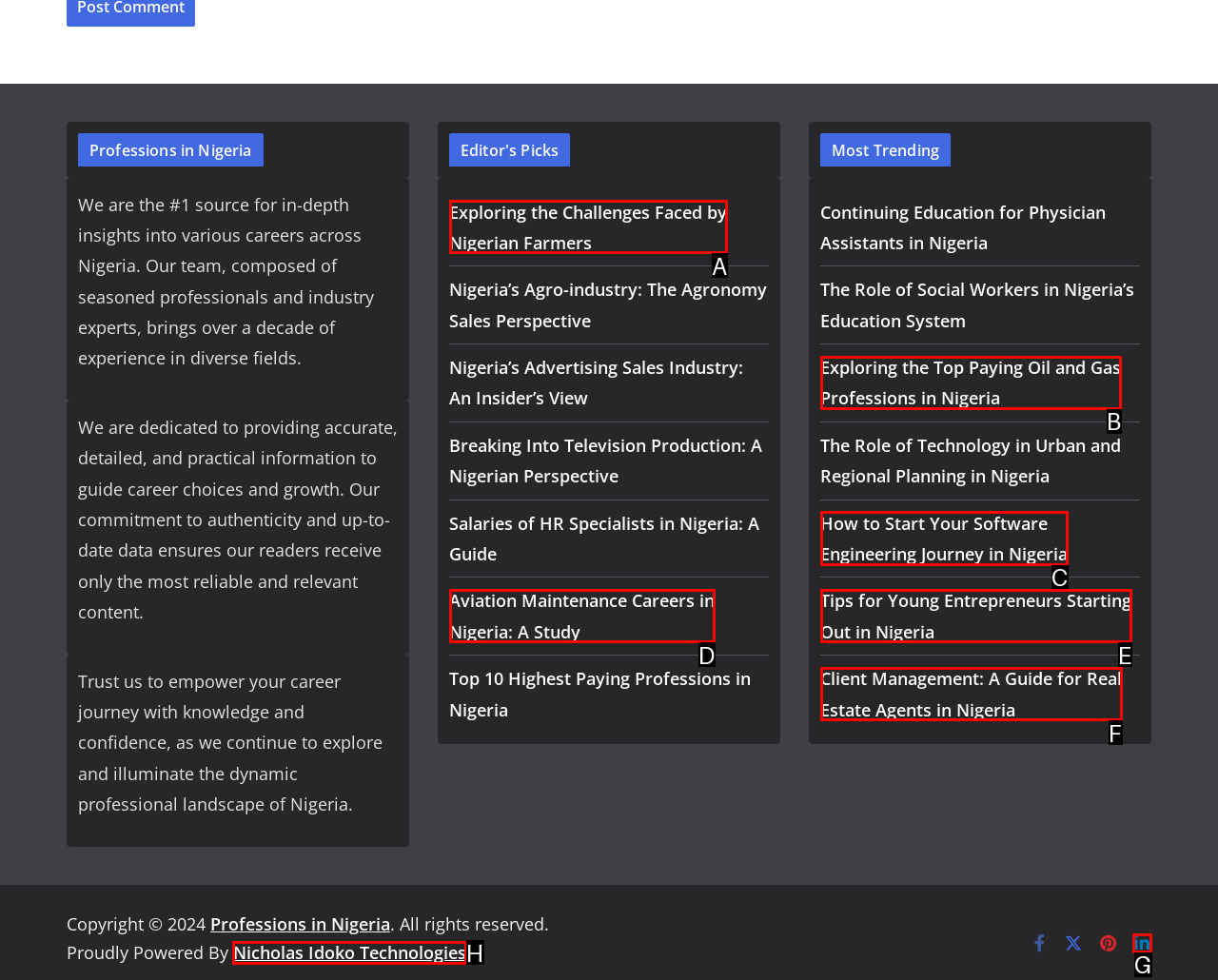Tell me which one HTML element I should click to complete the following task: Visit 'Nicholas Idoko Technologies' Answer with the option's letter from the given choices directly.

H